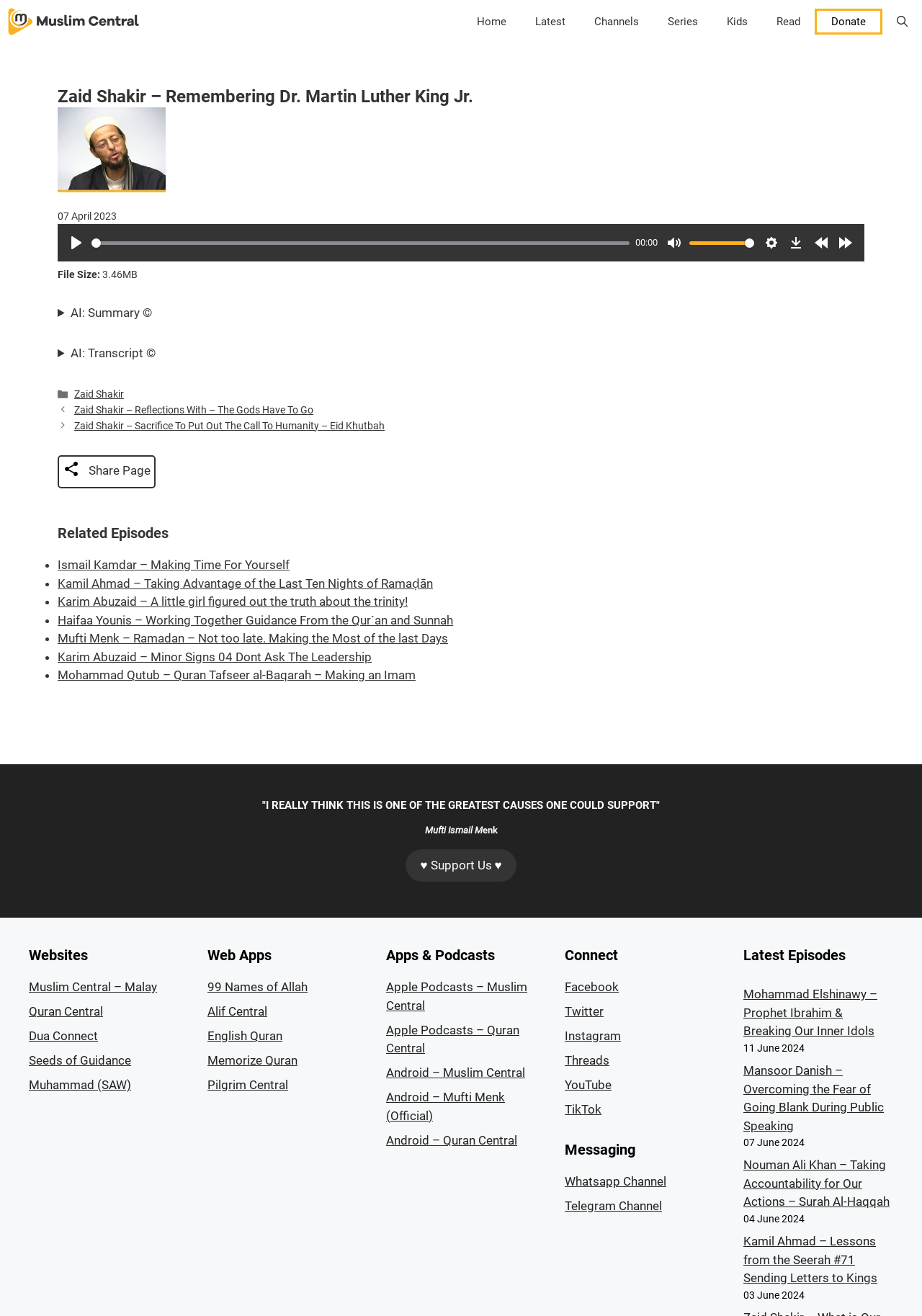Extract the bounding box coordinates for the UI element described by the text: "Rewind 10s". The coordinates should be in the form of [left, top, right, bottom] with values between 0 and 1.

[0.878, 0.176, 0.903, 0.193]